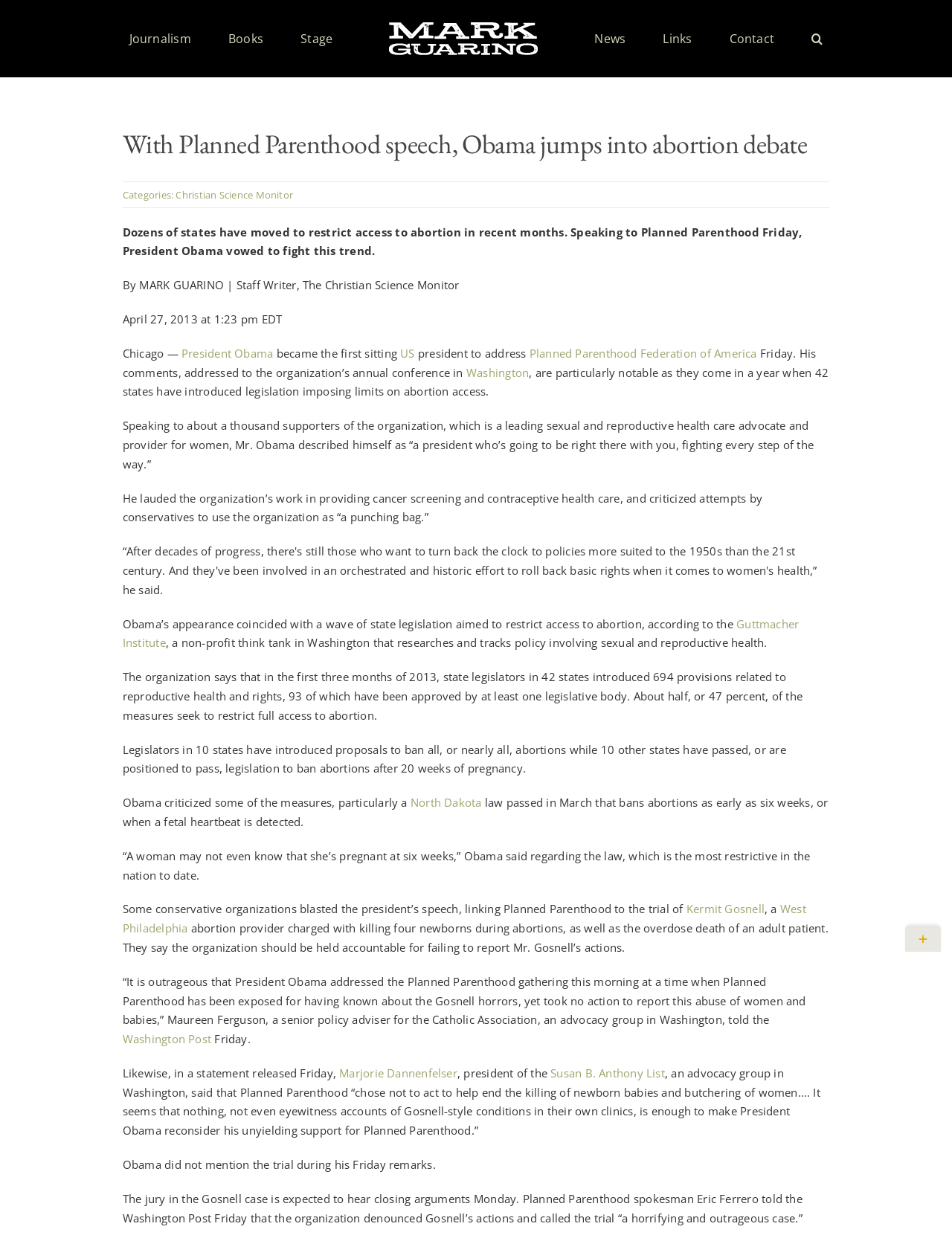What is the main title displayed on this webpage?

With Planned Parenthood speech, Obama jumps into abortion debate